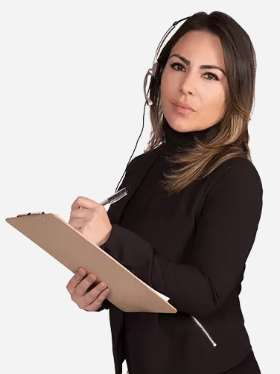Use a single word or phrase to answer the question: What is the woman's profession?

Bond Account Executive